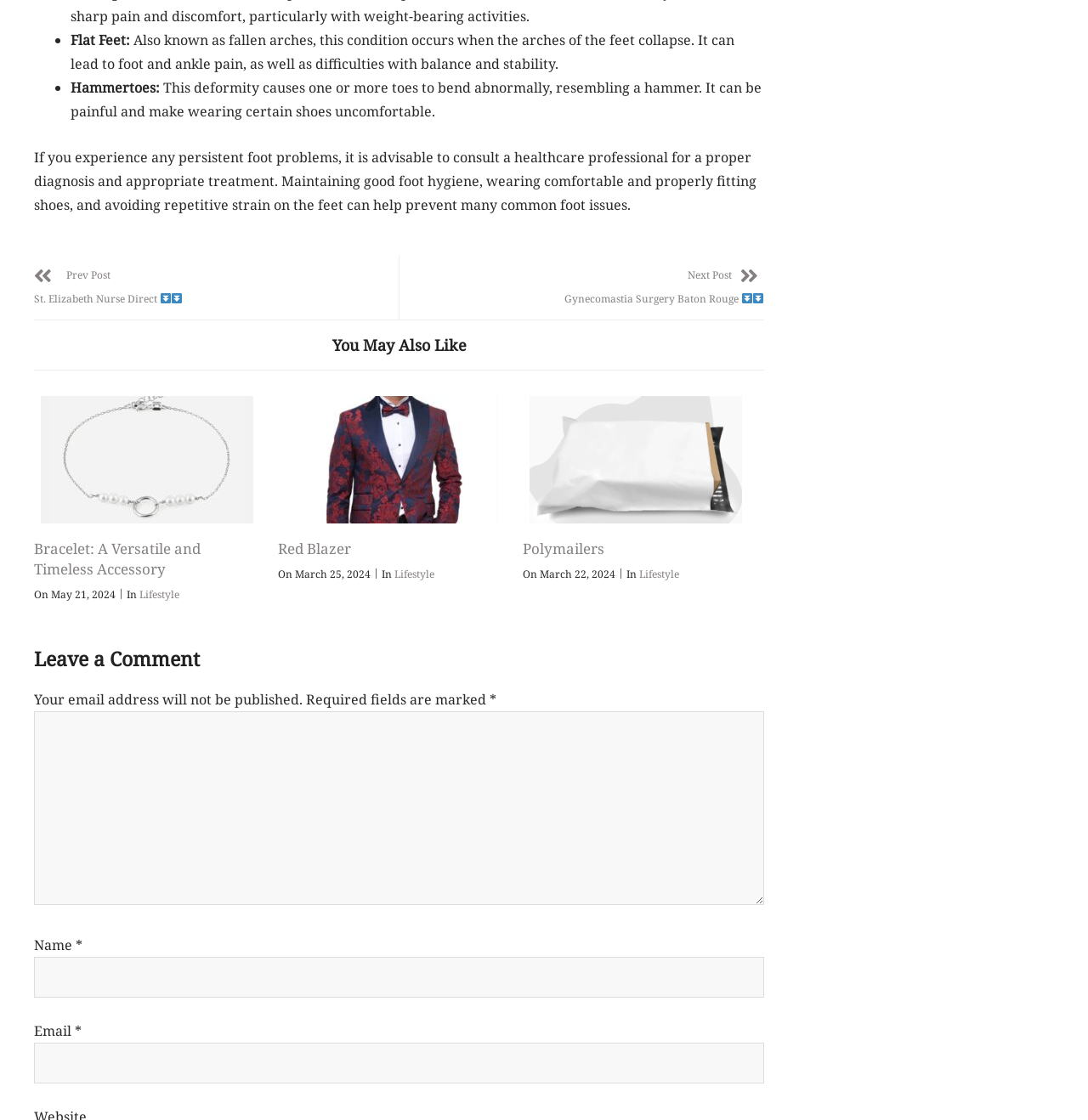Please find the bounding box coordinates of the section that needs to be clicked to achieve this instruction: "Click on the 'Next Post Gynecomastia Surgery Baton Rouge' link".

[0.367, 0.228, 0.702, 0.285]